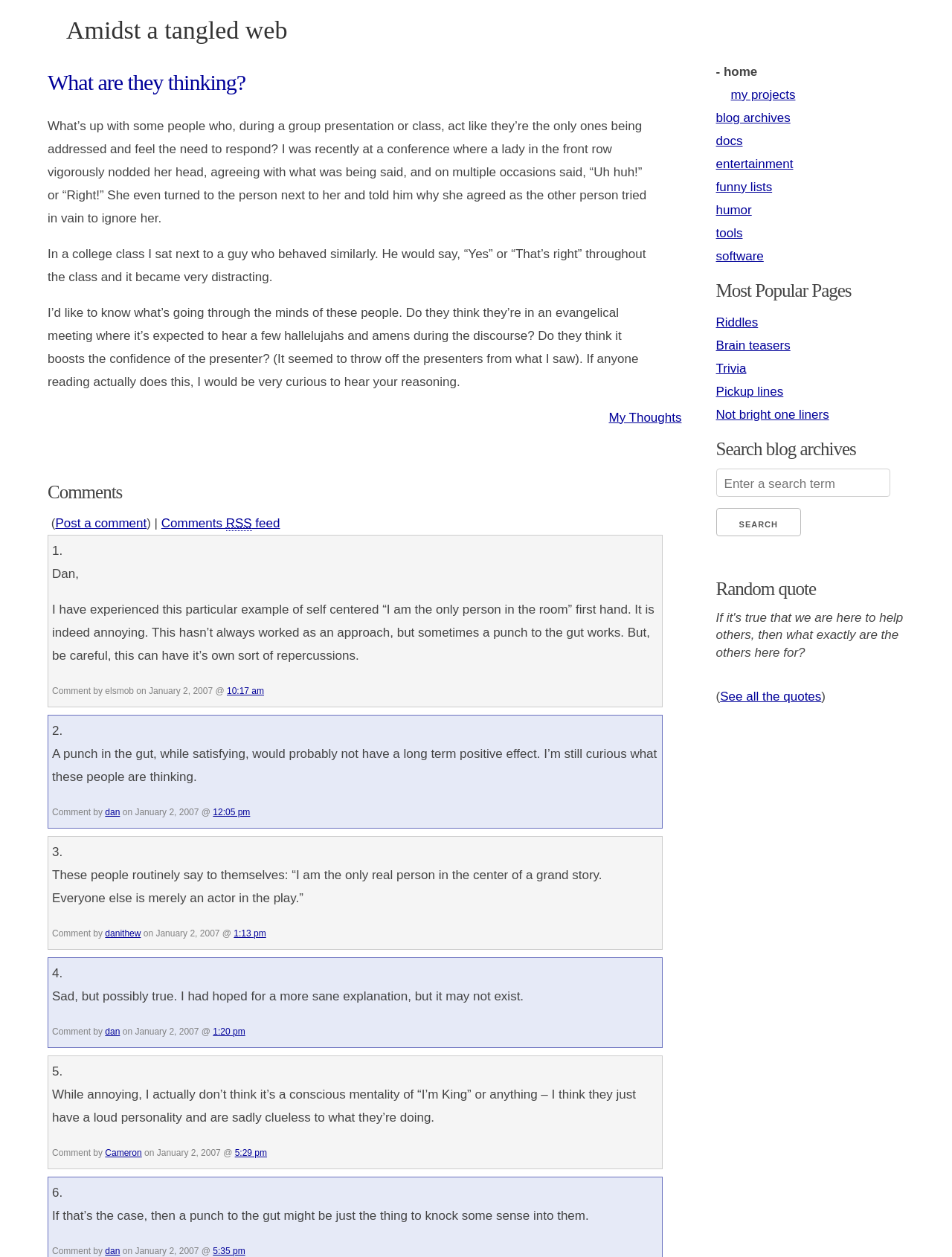Could you locate the bounding box coordinates for the section that should be clicked to accomplish this task: "Click ABOUT MELAG".

None